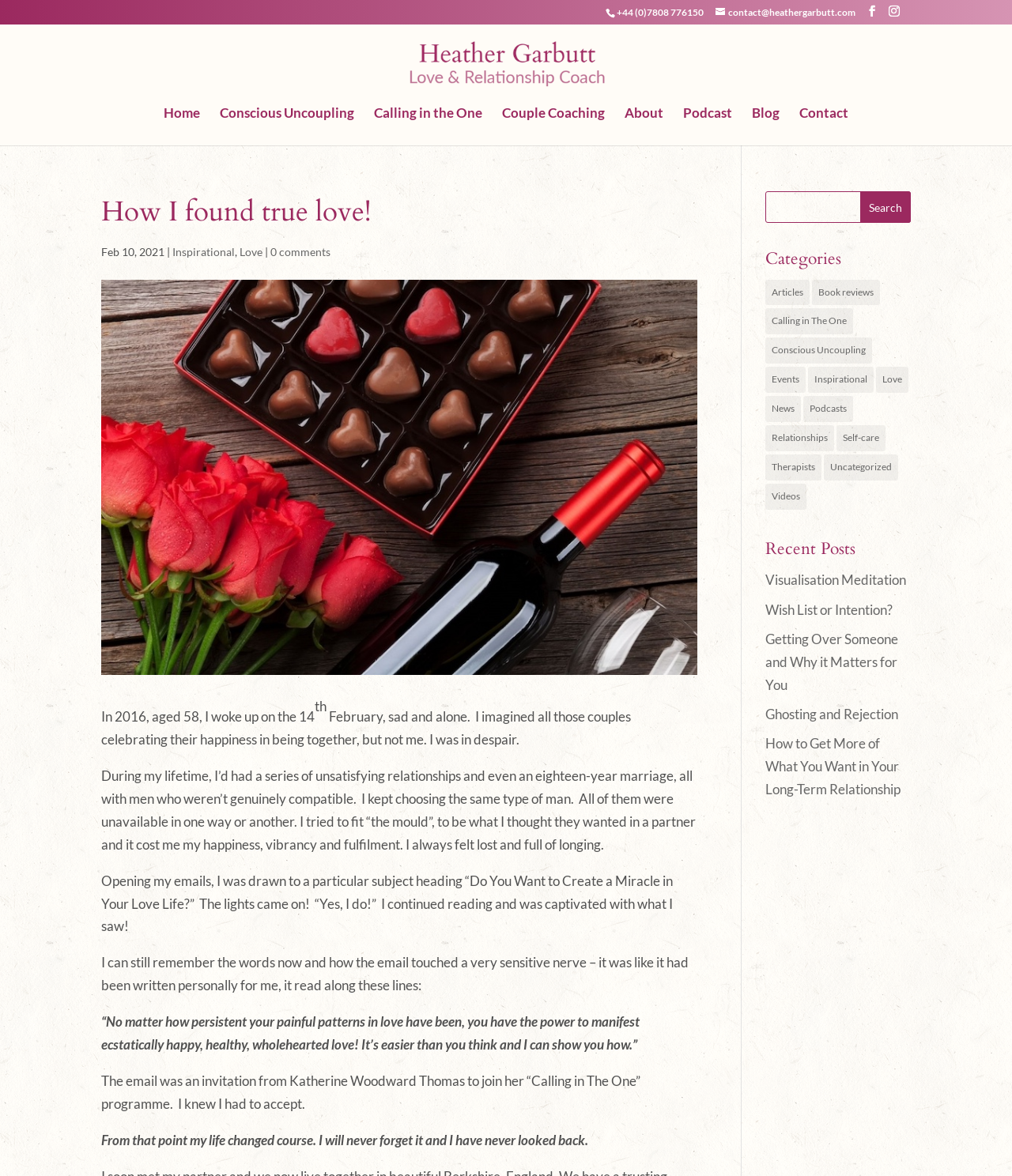Please answer the following question using a single word or phrase: 
How many recent posts are listed?

4